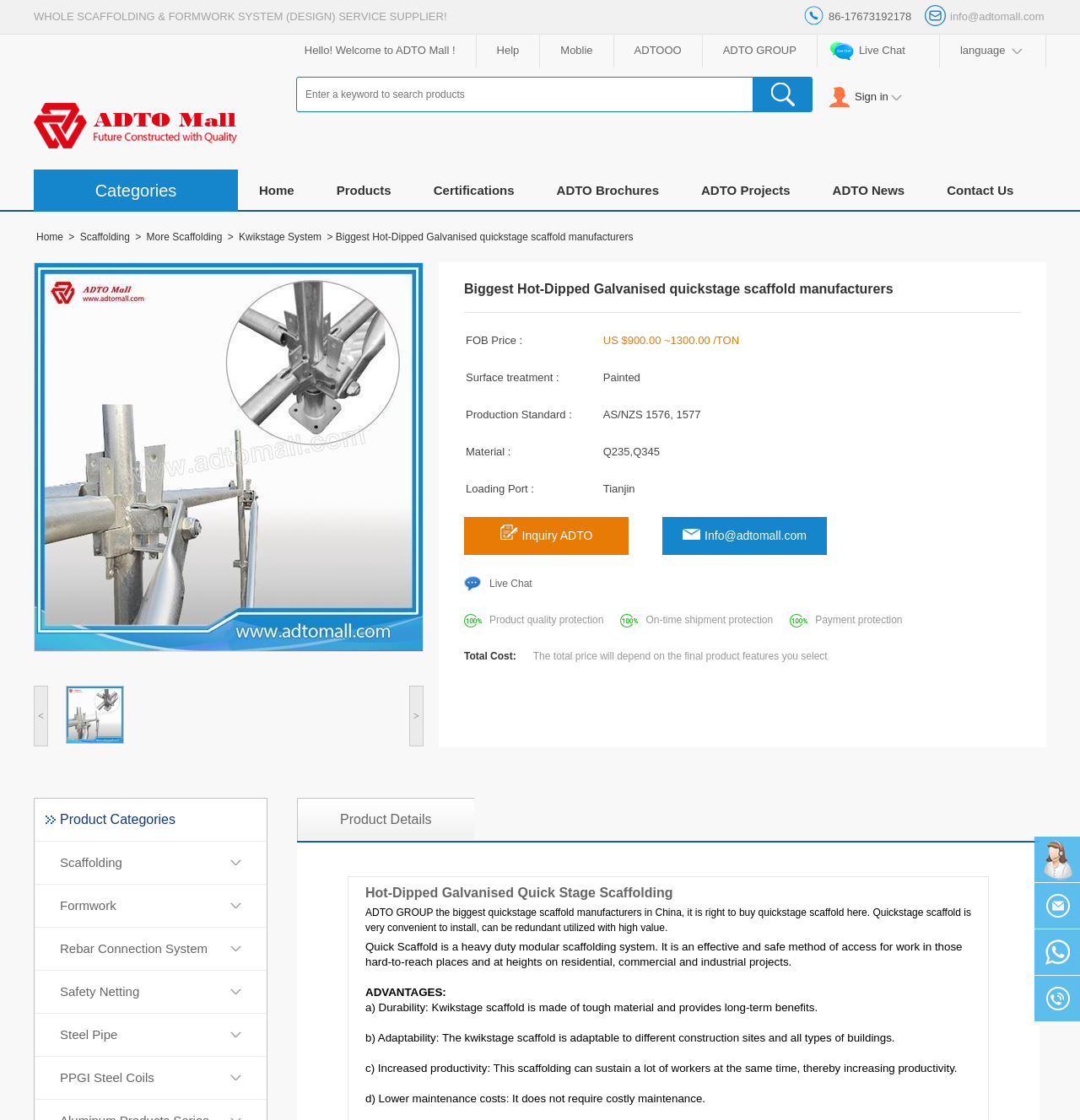Determine the bounding box for the UI element that matches this description: "PPGI Steel Coils".

[0.032, 0.944, 0.247, 0.981]